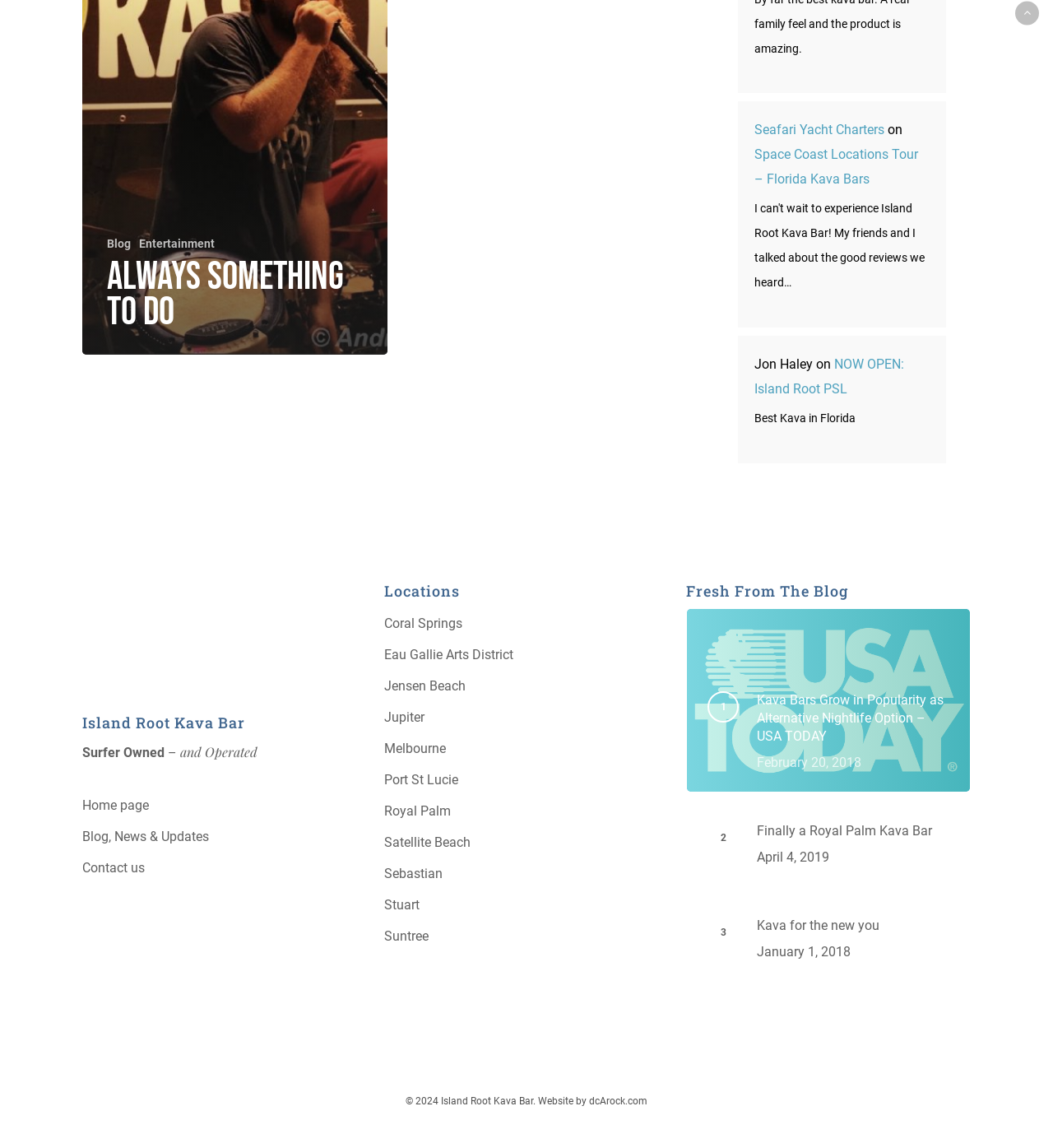Given the element description "Entertainment" in the screenshot, predict the bounding box coordinates of that UI element.

[0.132, 0.206, 0.204, 0.219]